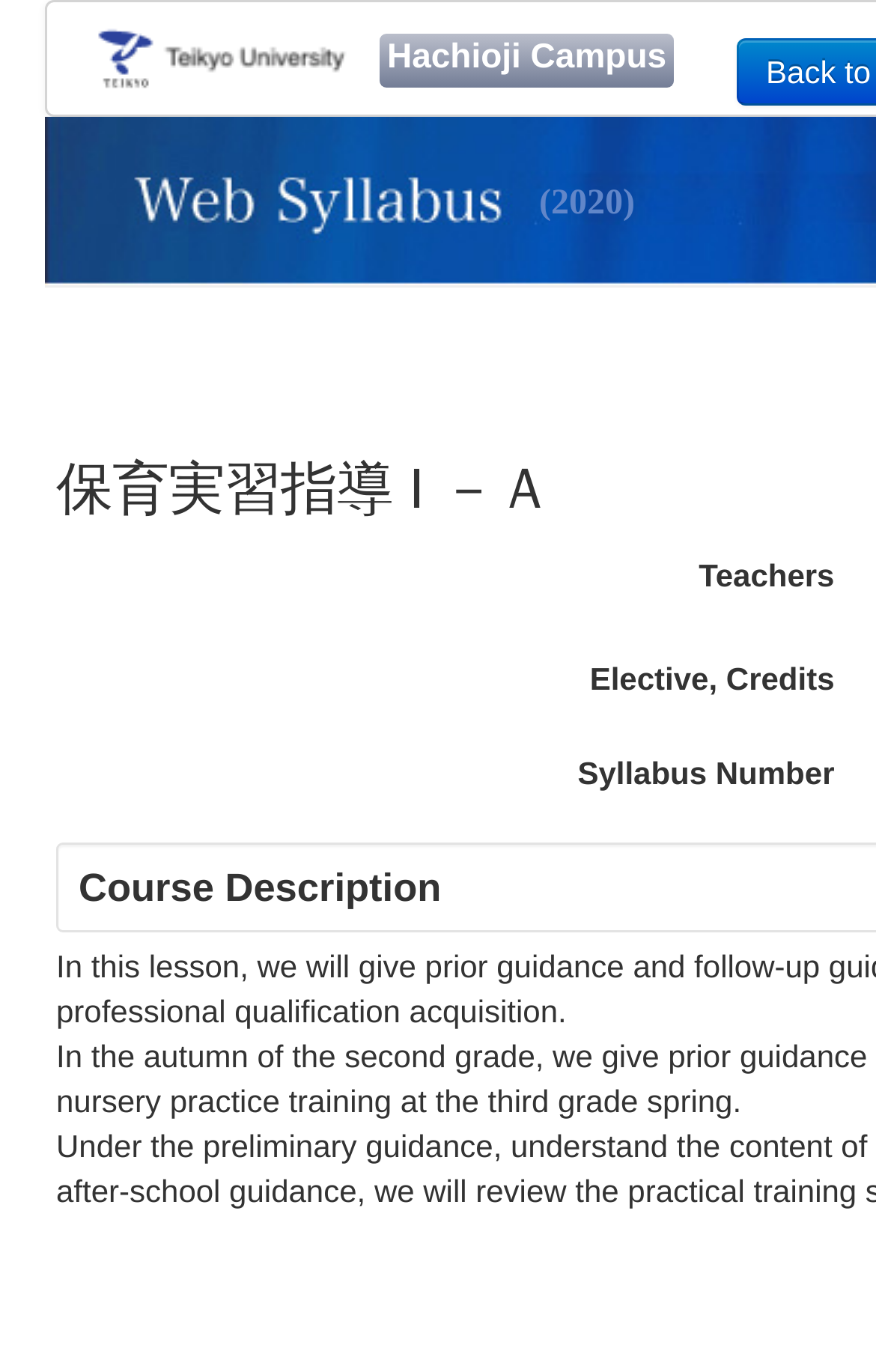Could you please study the image and provide a detailed answer to the question:
What is the name of the campus?

The name of the campus is written in static text next to the university name, which says 'Hachioji Campus'.